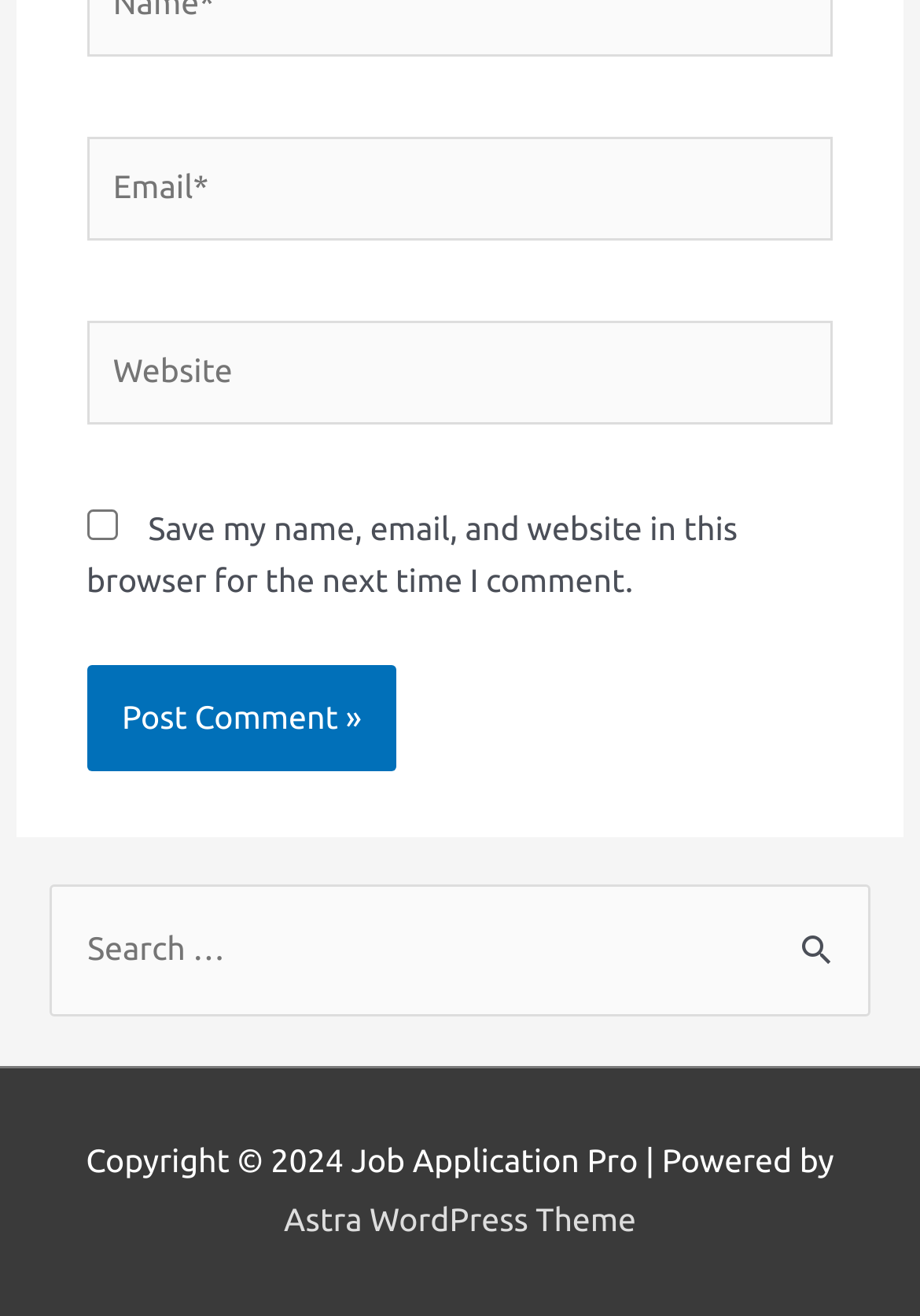Refer to the image and provide an in-depth answer to the question: 
What is the function of the button below the search box?

The button is located below the search box and is labeled 'Search', indicating that its function is to initiate a search query based on the input in the search box.